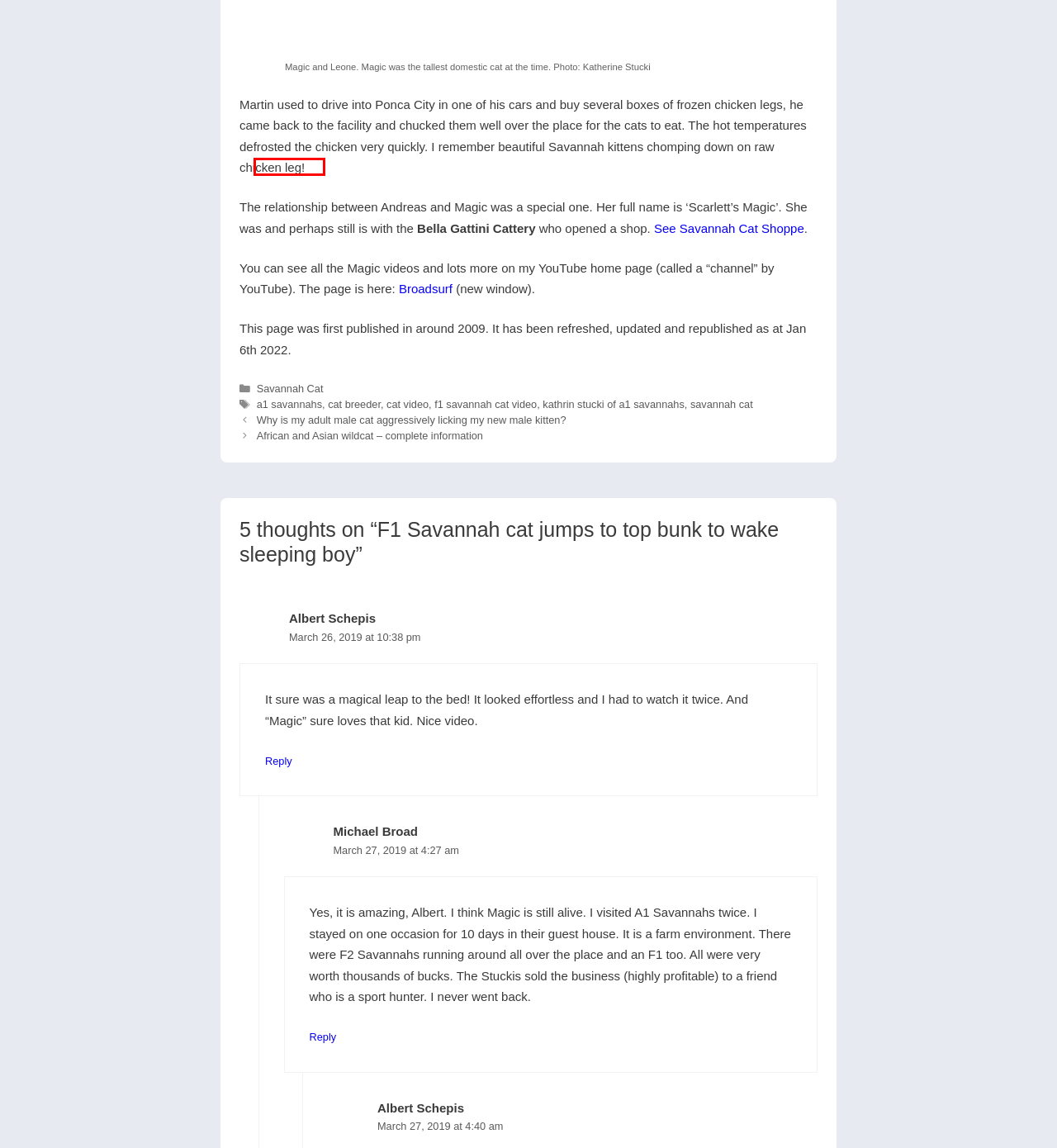You have a screenshot showing a webpage with a red bounding box highlighting an element. Choose the webpage description that best fits the new webpage after clicking the highlighted element. The descriptions are:
A. Savannah Cat – Michael Broad
B. cat breeder – Michael Broad
C. a1 savannahs – Michael Broad
D. kathrin stucki of a1 savannahs – Michael Broad
E. Why is my adult male cat aggressively licking my new male kitten? – Michael Broad
F. f1 savannah cat video – Michael Broad
G. savannah cat – Michael Broad
H. African and Asian wildcat – complete information – Michael Broad

C